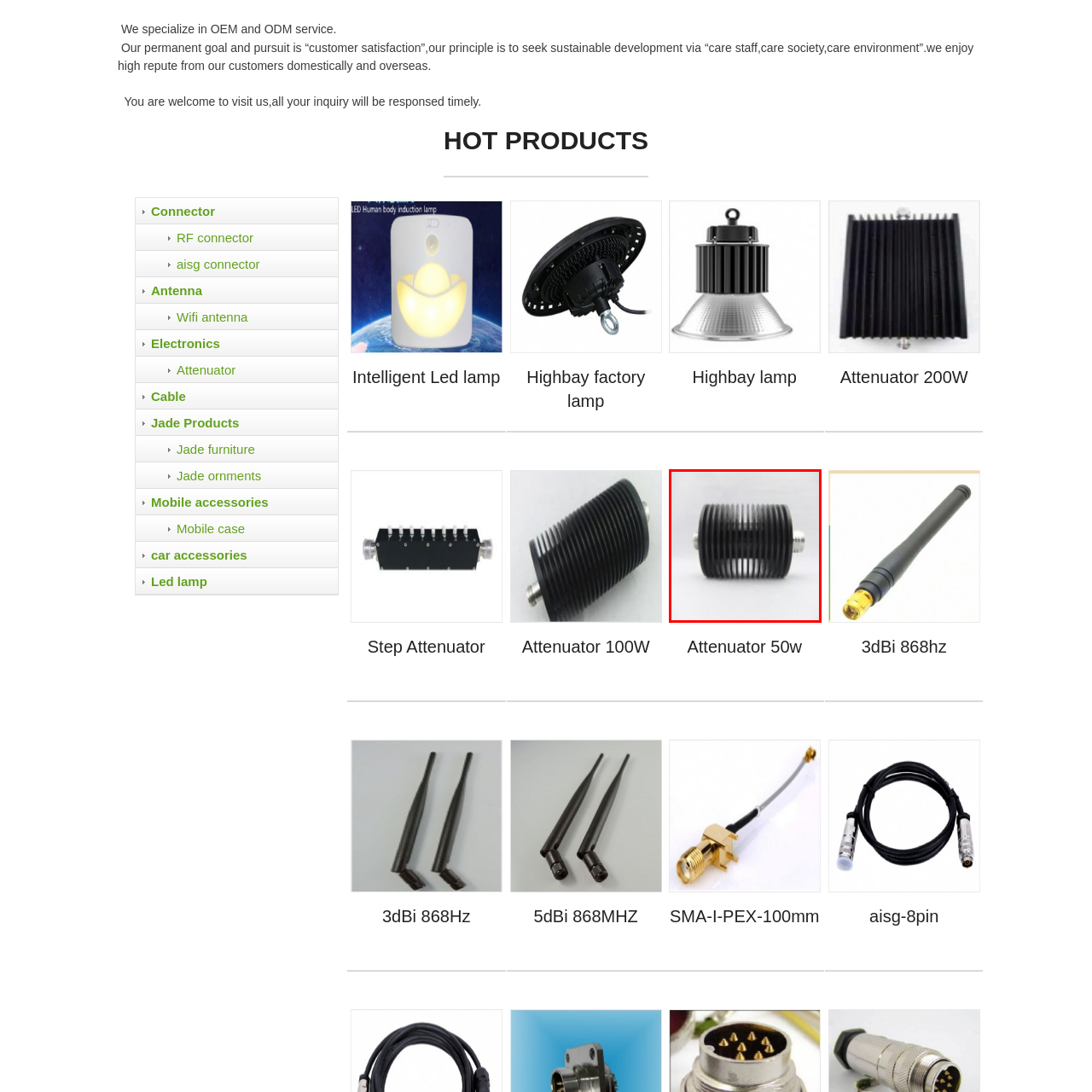Give a comprehensive caption for the image marked by the red rectangle.

This image showcases a cylindrical component known as a Step Attenuator, characterized by its distinctive ribbed black exterior and metallic connector on either end. The Step Attenuator is designed to regulate signal strength in various electronic applications, providing precision and reliability. Its sleek design emphasizes functionality while ensuring efficient heat dissipation, thanks to its ridged surface. Ideal for high-frequency applications, this component plays a crucial role in telecommunications and RF engineering, enhancing performance by minimizing signal distortion. It reflects the advanced engineering and quality standards synonymous with innovative electronic solutions.